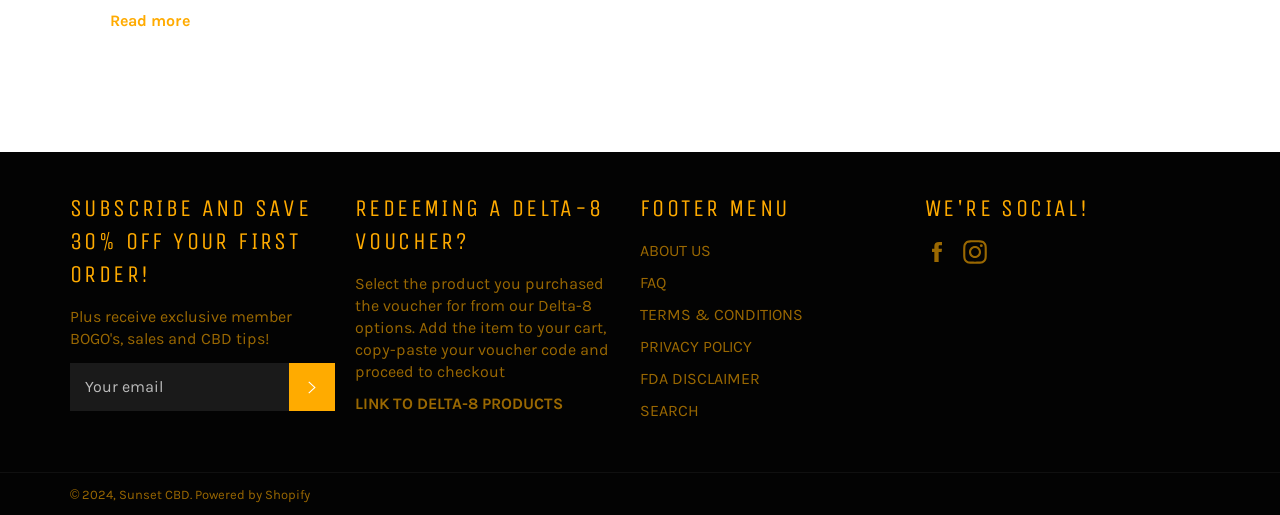How do I redeem a Delta-8 voucher?
Please craft a detailed and exhaustive response to the question.

The webpage provides instructions on how to redeem a Delta-8 voucher, which involves selecting the product you purchased the voucher for, adding it to your cart, copying and pasting the voucher code, and then proceeding to checkout.